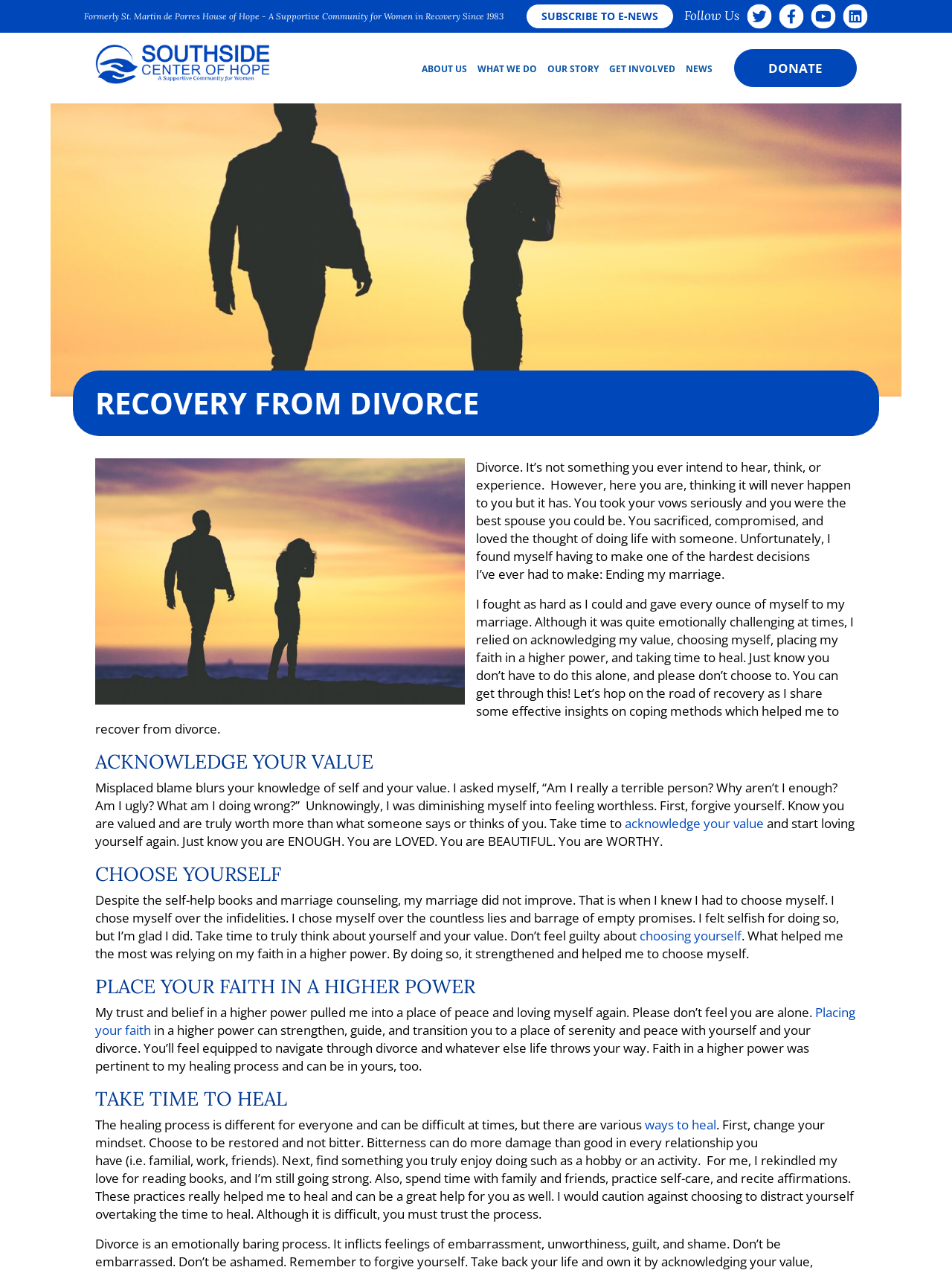Please find the bounding box coordinates for the clickable element needed to perform this instruction: "Read about recovery from divorce".

[0.077, 0.291, 0.923, 0.342]